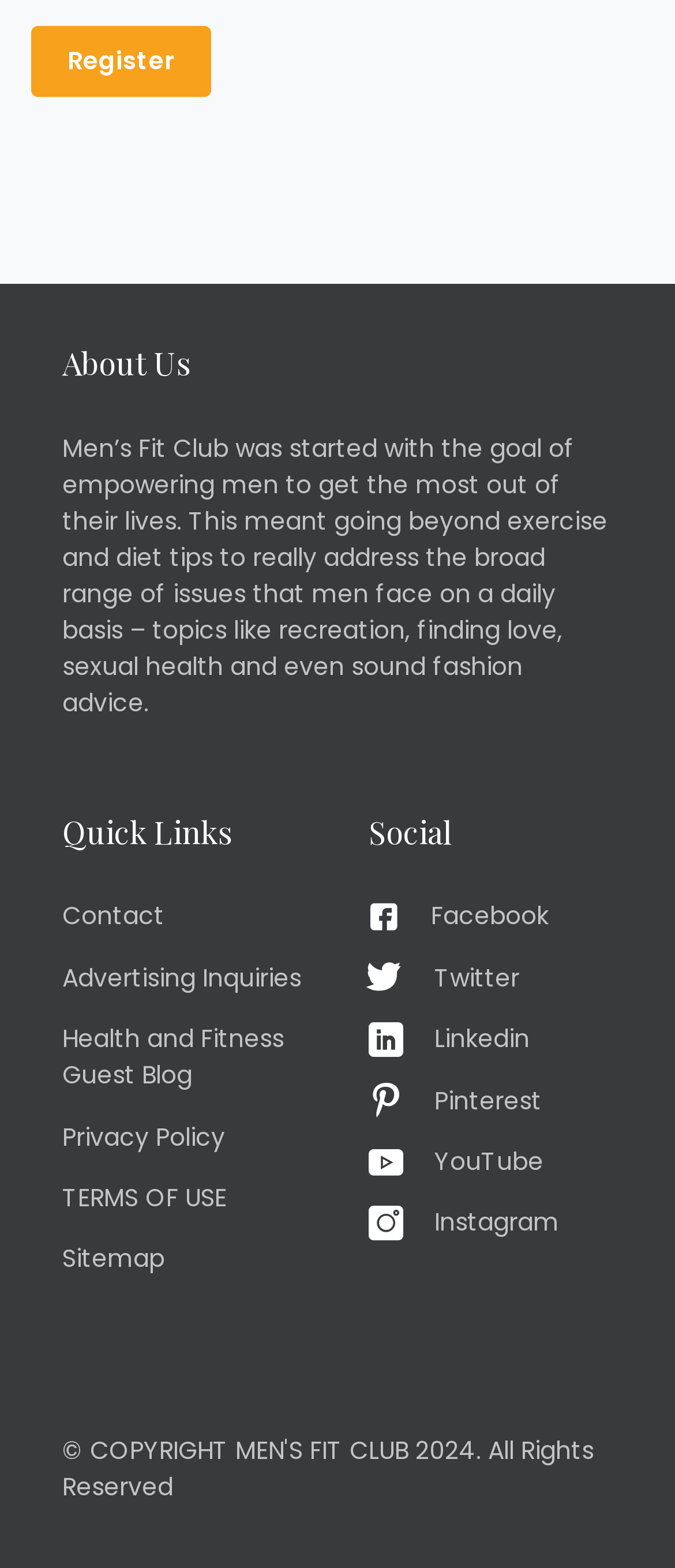Pinpoint the bounding box coordinates of the clickable area necessary to execute the following instruction: "contact us". The coordinates should be given as four float numbers between 0 and 1, namely [left, top, right, bottom].

[0.092, 0.573, 0.454, 0.597]